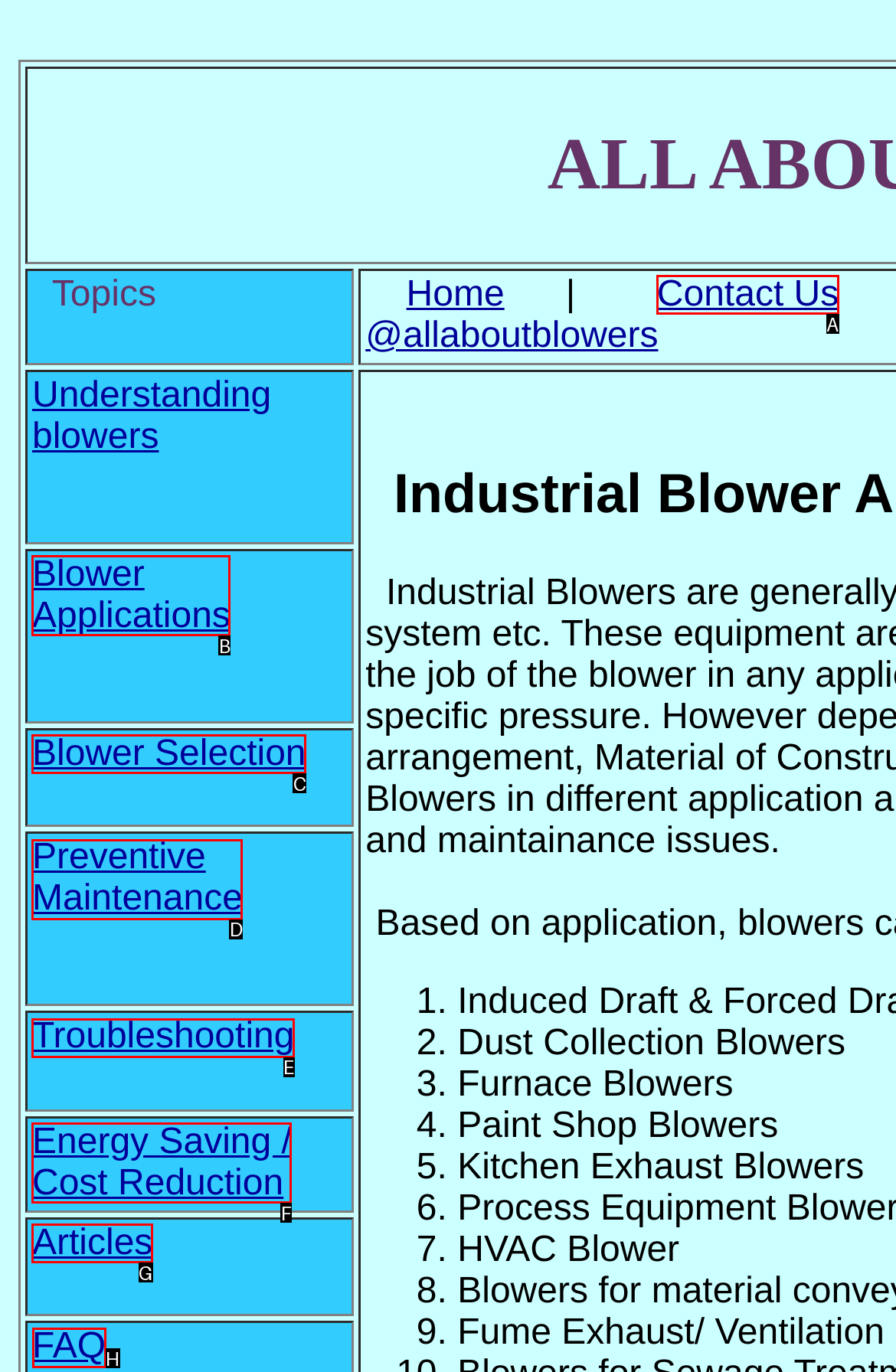Choose the HTML element that needs to be clicked for the given task: Check FAQ Respond by giving the letter of the chosen option.

H